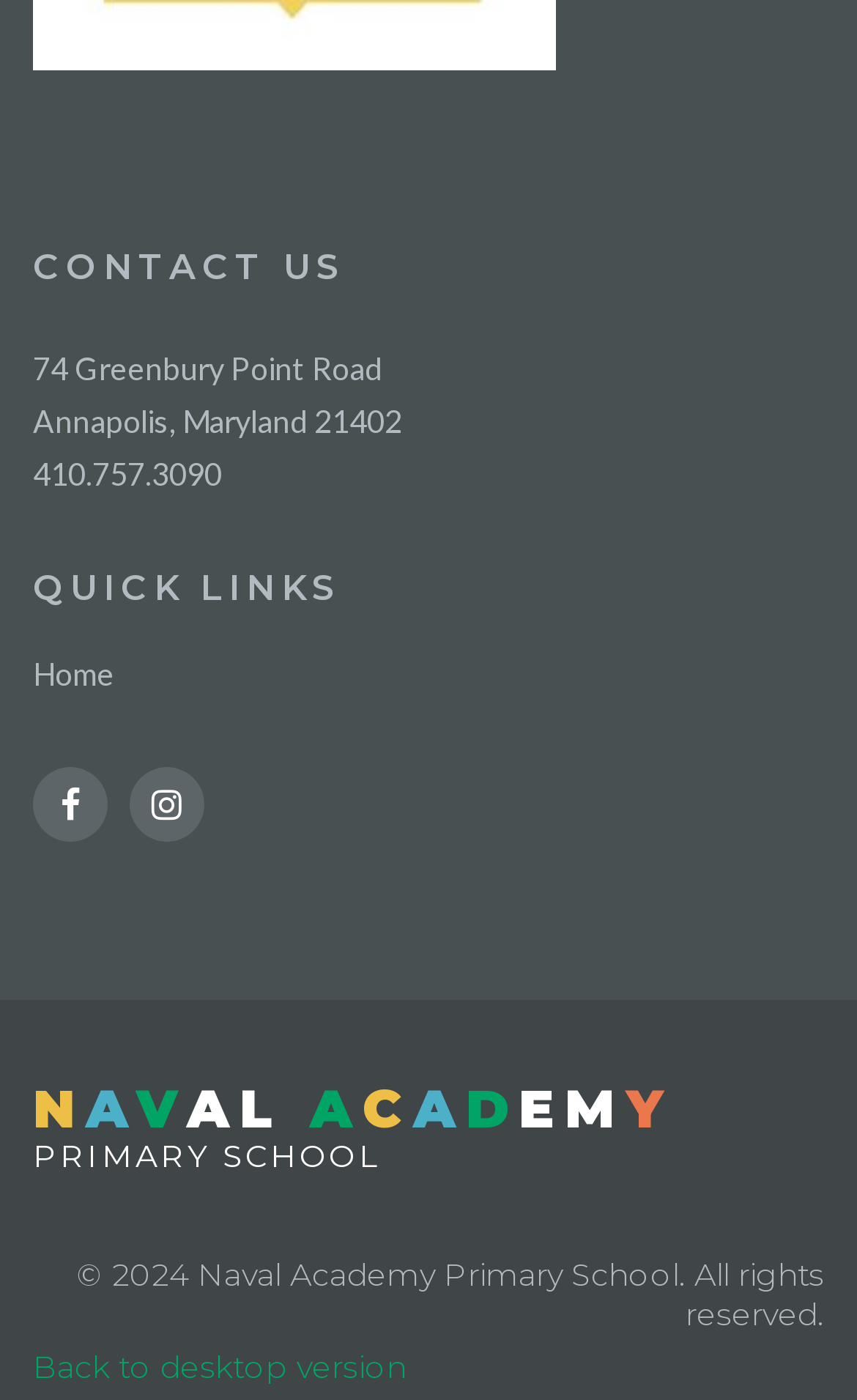What is the name of the school?
Look at the image and answer the question using a single word or phrase.

Naval Academy Primary School